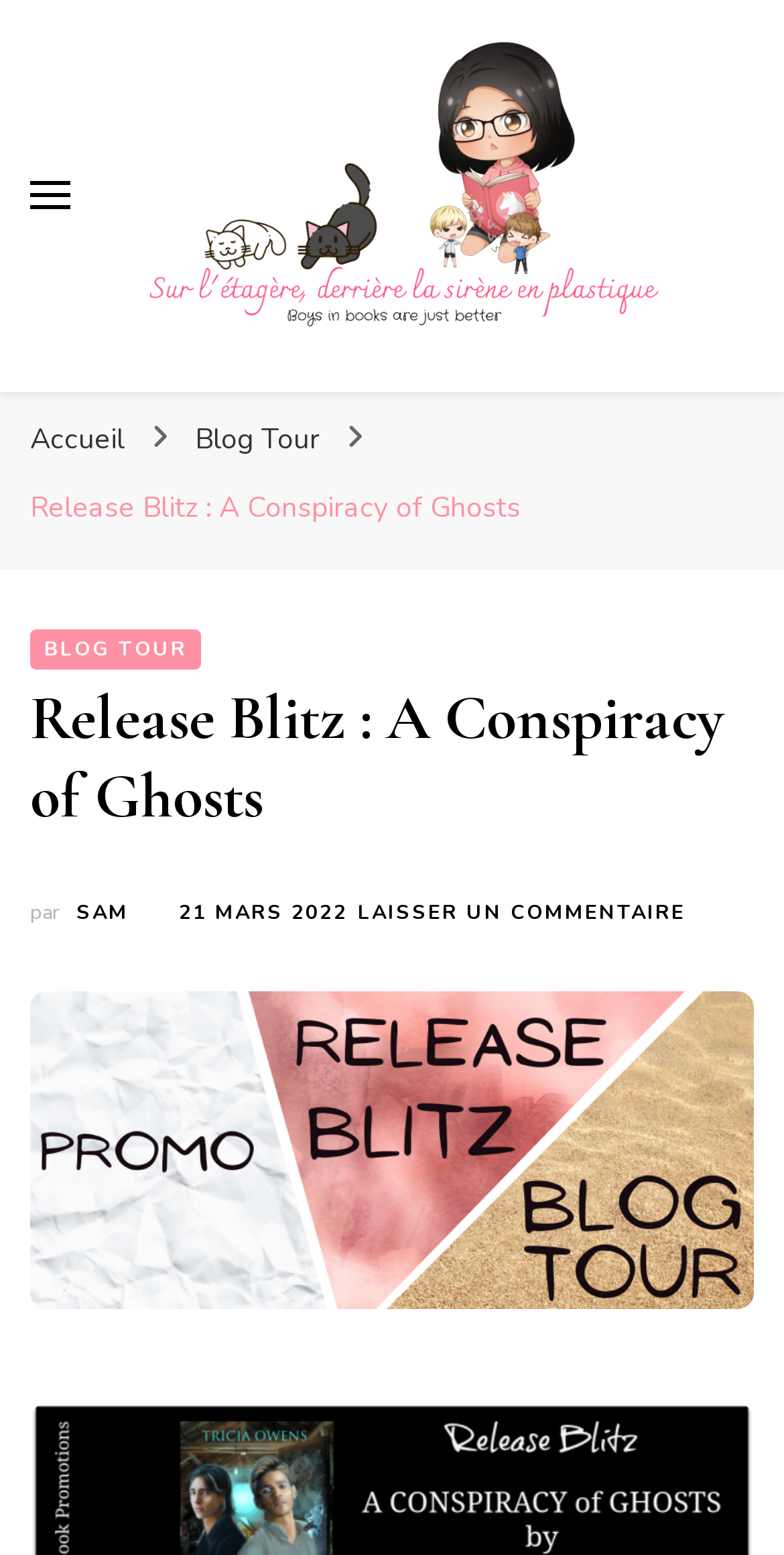Based on the image, provide a detailed response to the question:
What is the release date of the book?

After examining the webpage, I found that the release date of the book 'A Conspiracy of Ghosts' is March 21, 2022, which is mentioned in the webpage content.